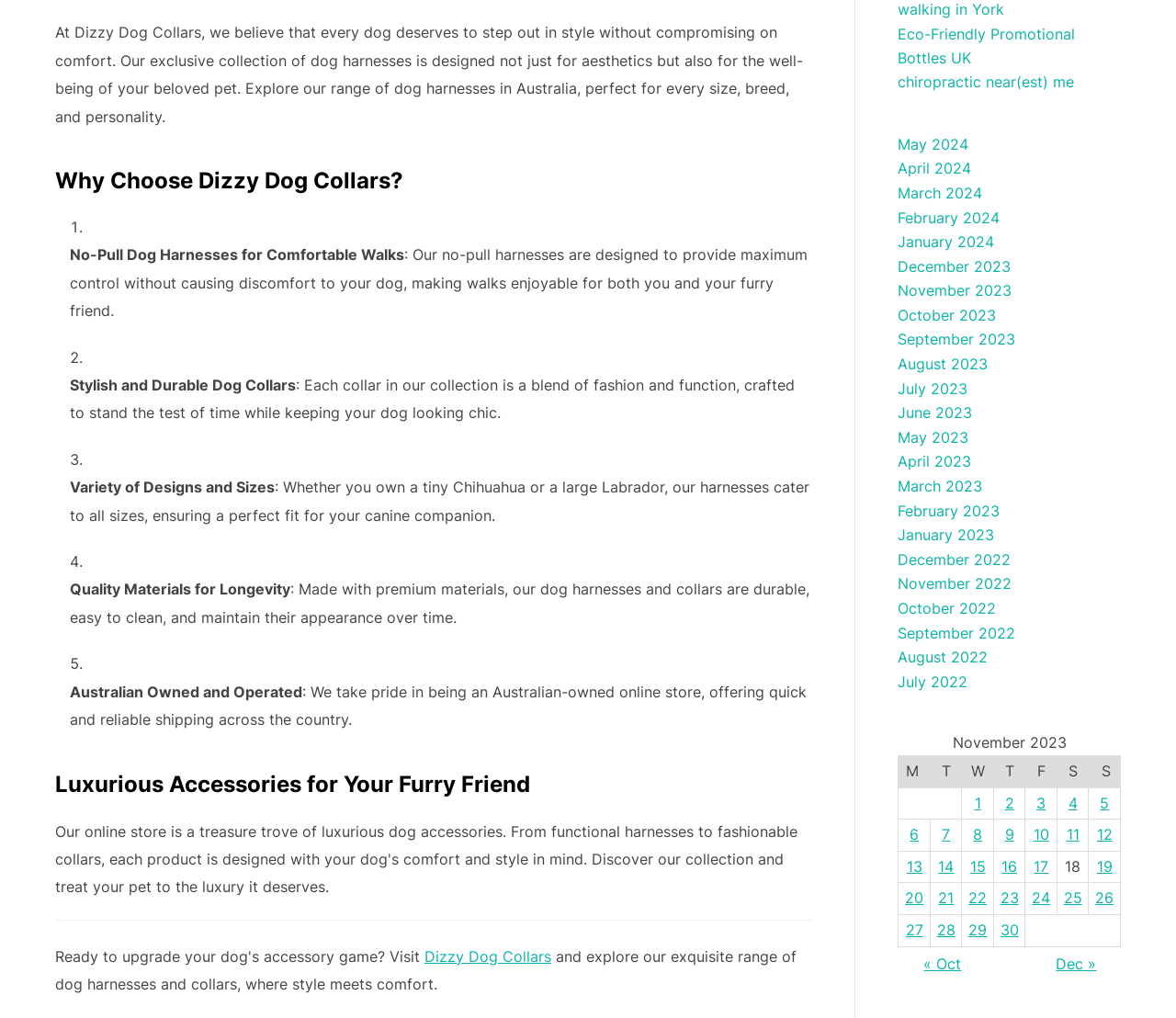Find the bounding box coordinates for the HTML element described in this sentence: "About Us". Provide the coordinates as four float numbers between 0 and 1, in the format [left, top, right, bottom].

None